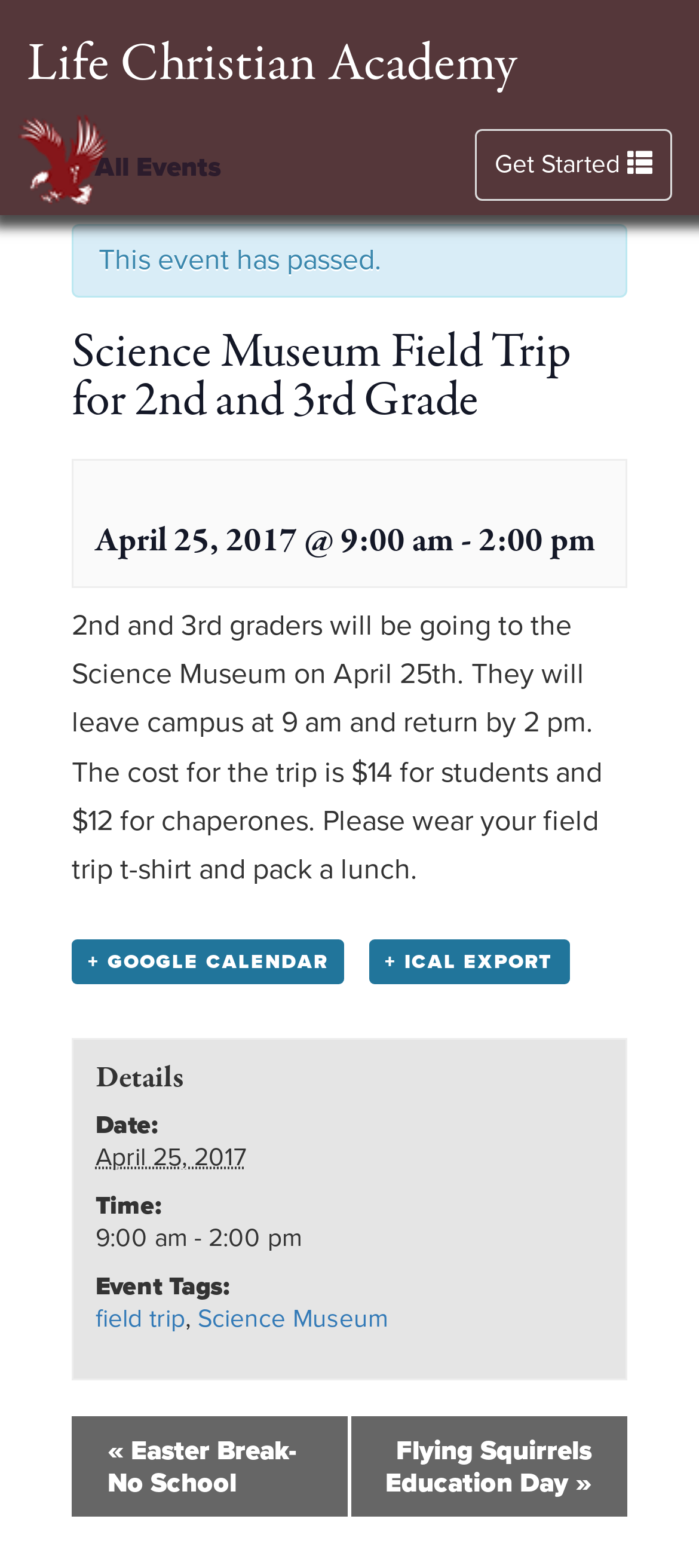How many links are there in the event navigation section? Observe the screenshot and provide a one-word or short phrase answer.

2